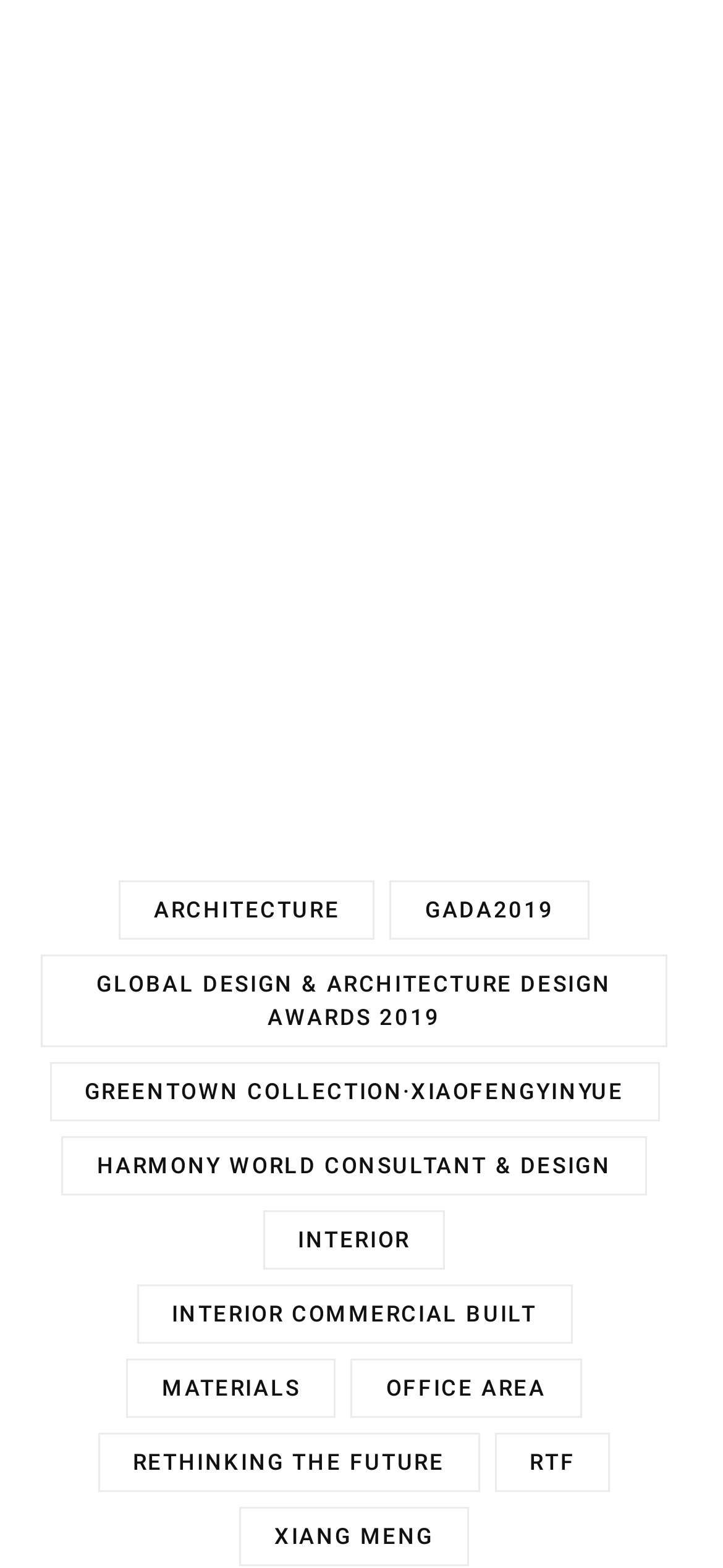How many categories are listed?
Based on the visual, give a brief answer using one word or a short phrase.

7